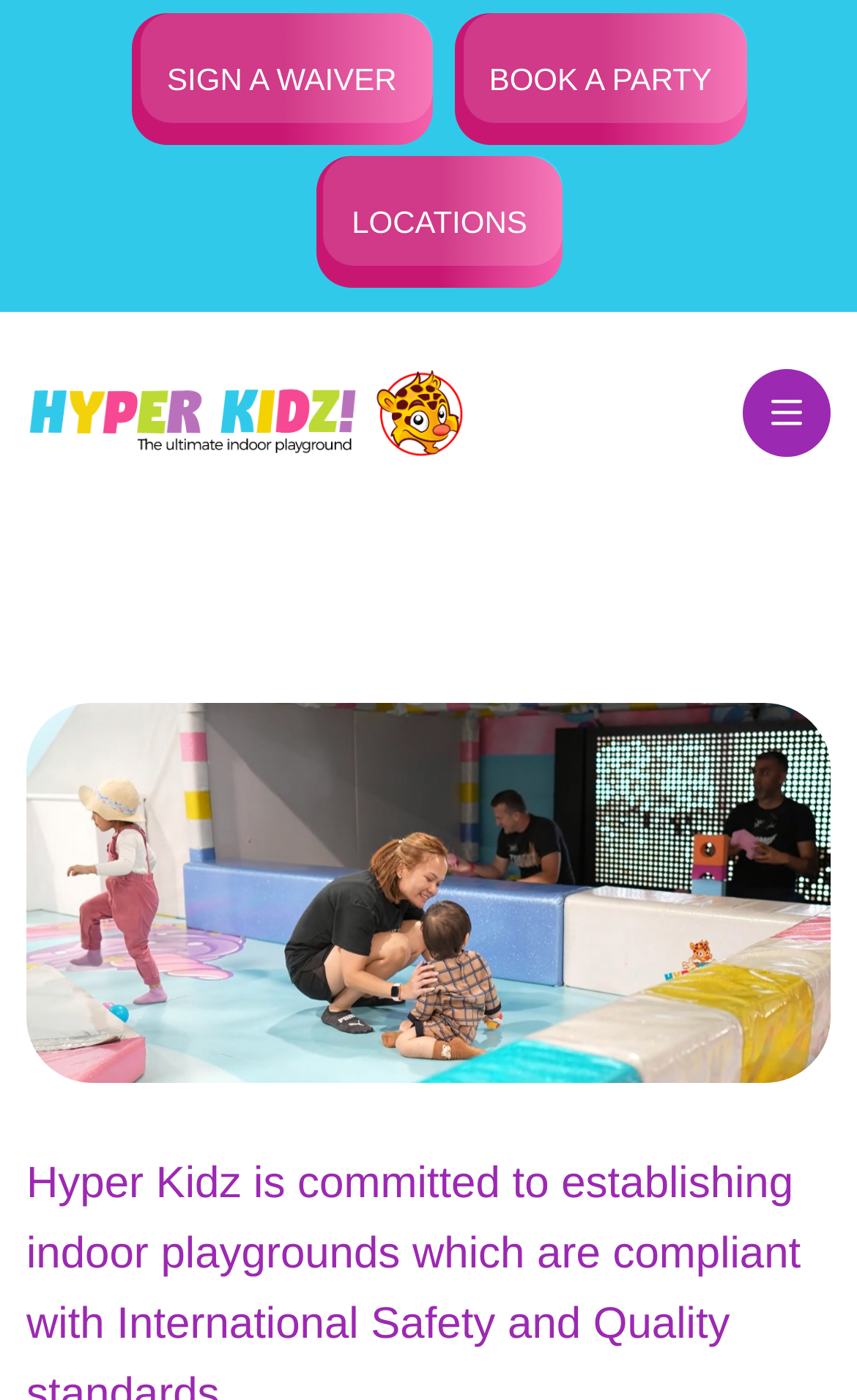Provide a brief response in the form of a single word or phrase:
What is the content of the image at the bottom of the page?

A photo